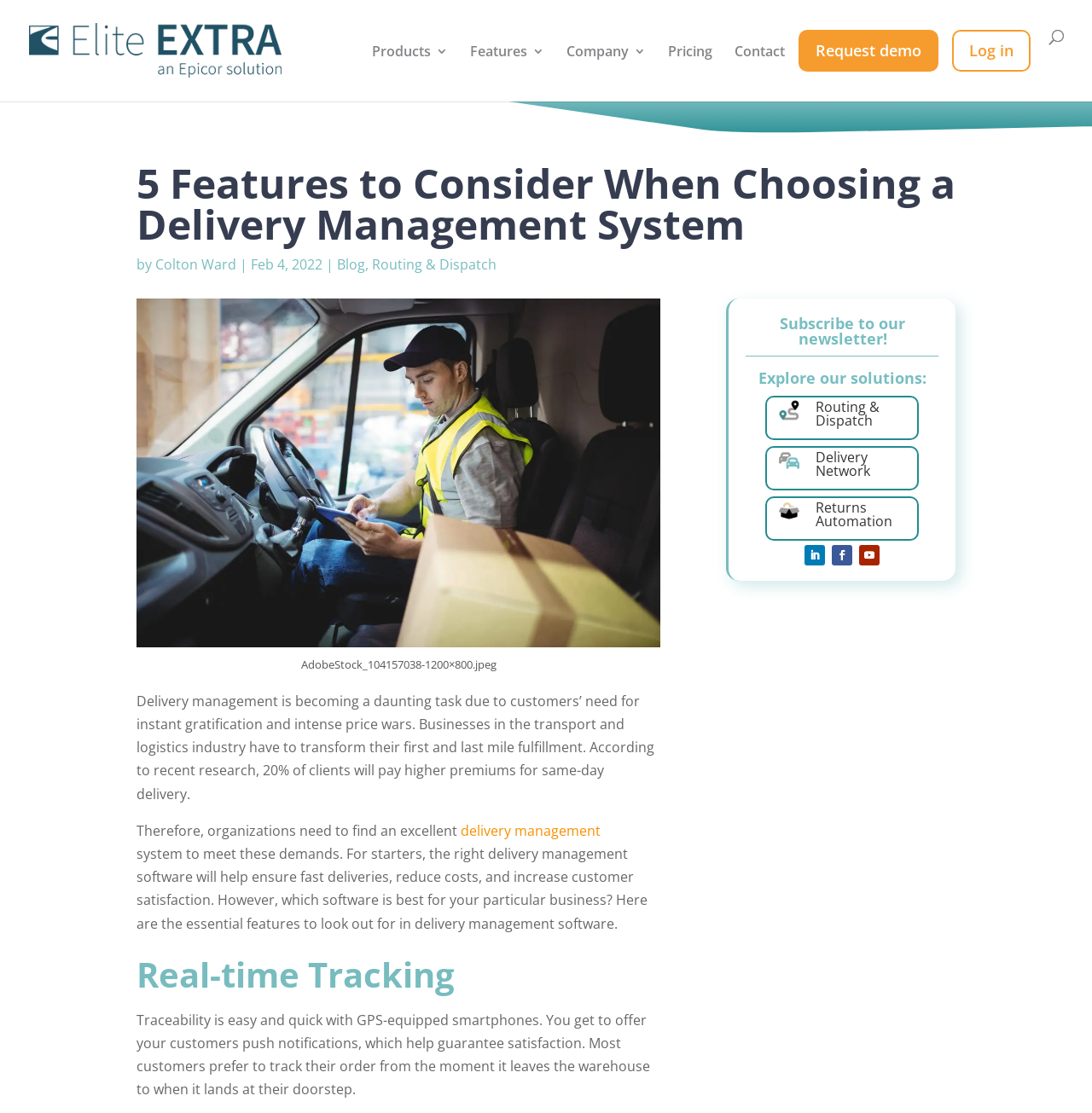Please locate the bounding box coordinates of the element that needs to be clicked to achieve the following instruction: "Click on the 'Elite EXTRA' logo". The coordinates should be four float numbers between 0 and 1, i.e., [left, top, right, bottom].

[0.027, 0.018, 0.283, 0.073]